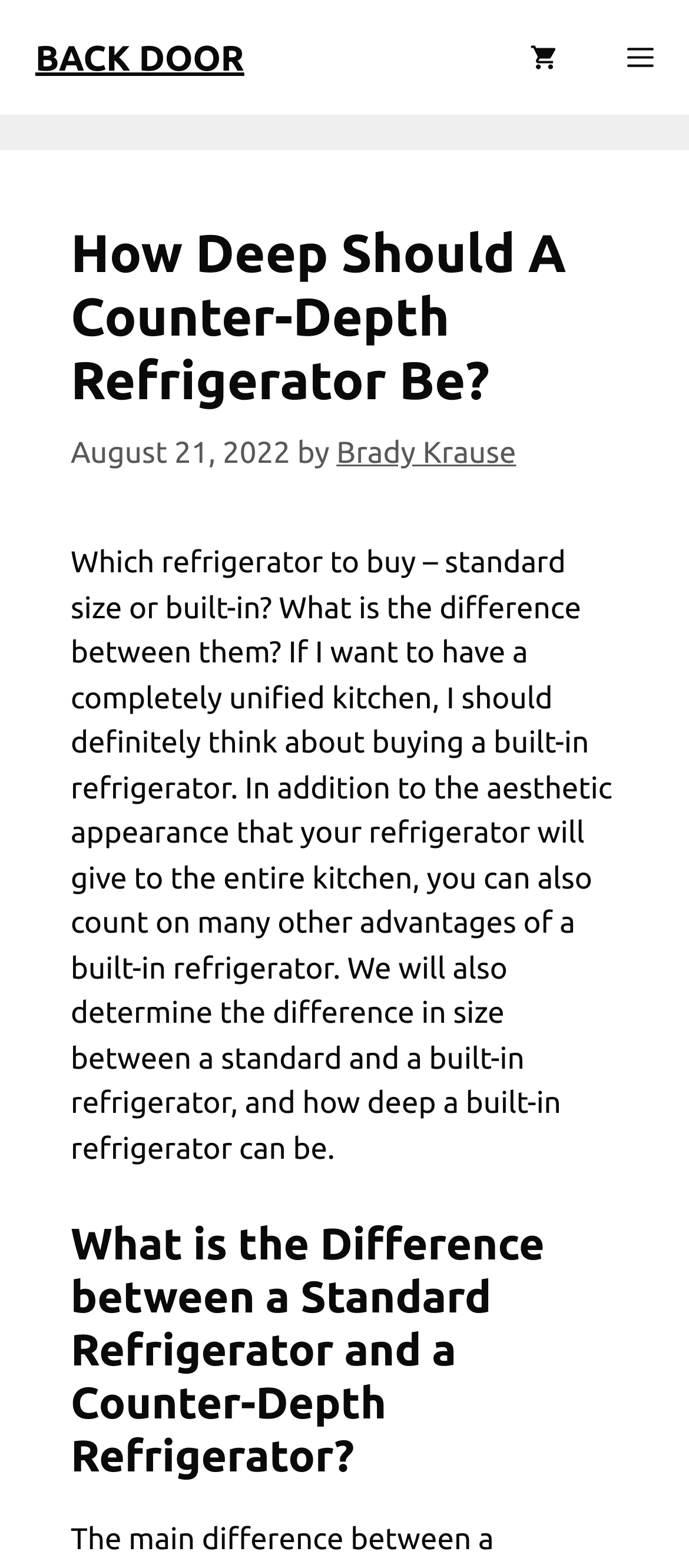Please give a concise answer to this question using a single word or phrase: 
Who wrote this article?

Brady Krause